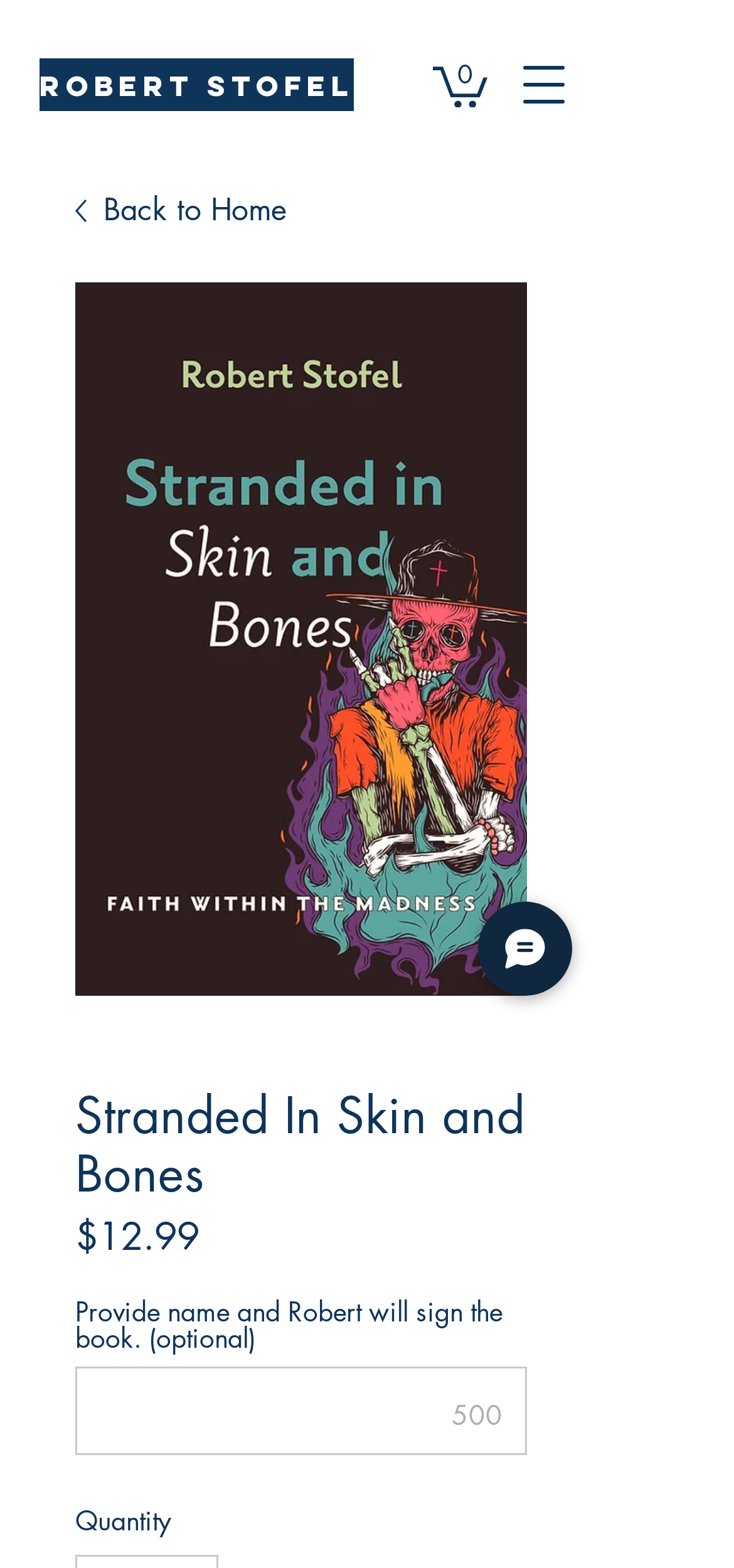Answer the question in one word or a short phrase:
What is the price of the book?

$12.99